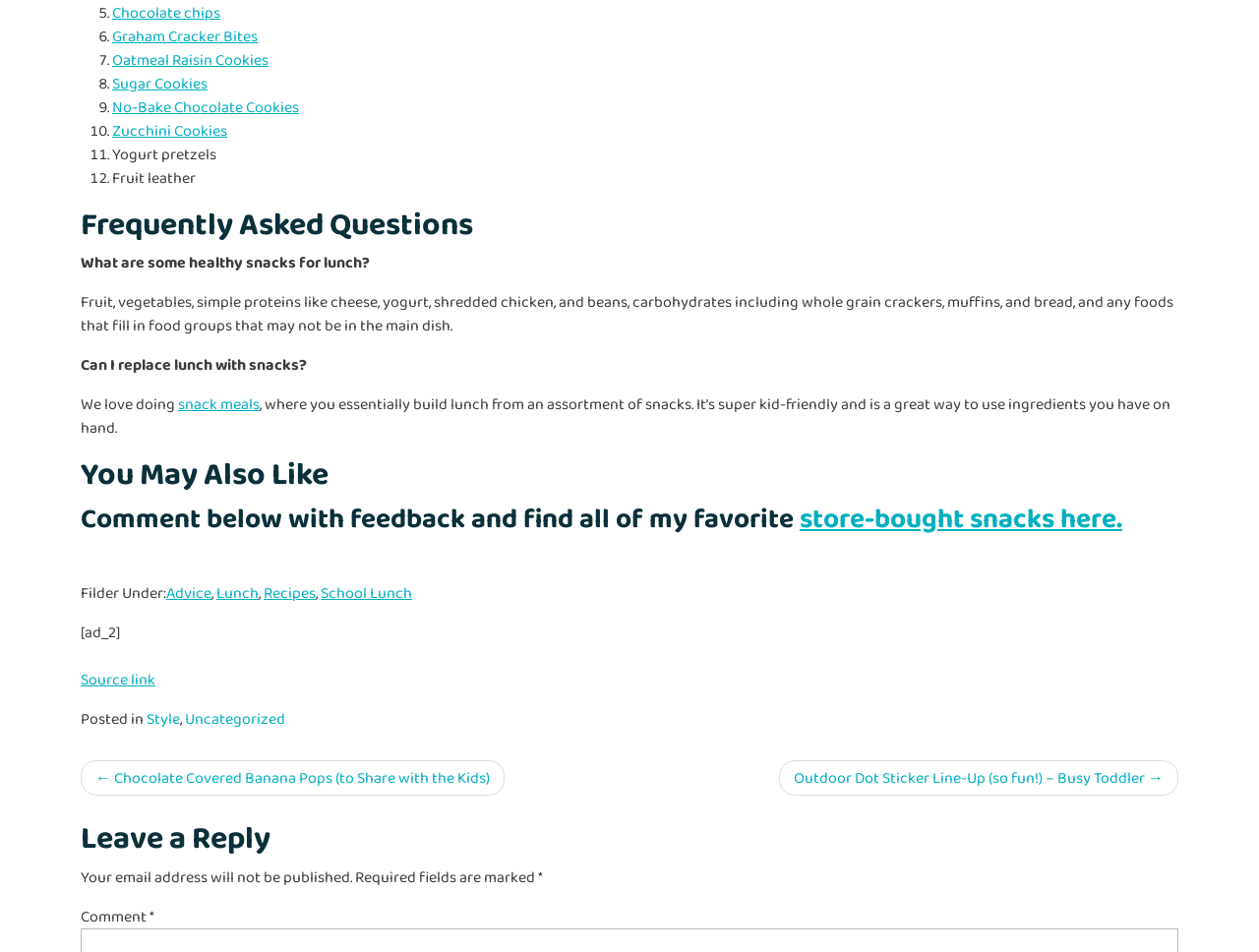Pinpoint the bounding box coordinates of the clickable element needed to complete the instruction: "Click on 'store-bought snacks here'". The coordinates should be provided as four float numbers between 0 and 1: [left, top, right, bottom].

[0.635, 0.522, 0.891, 0.565]